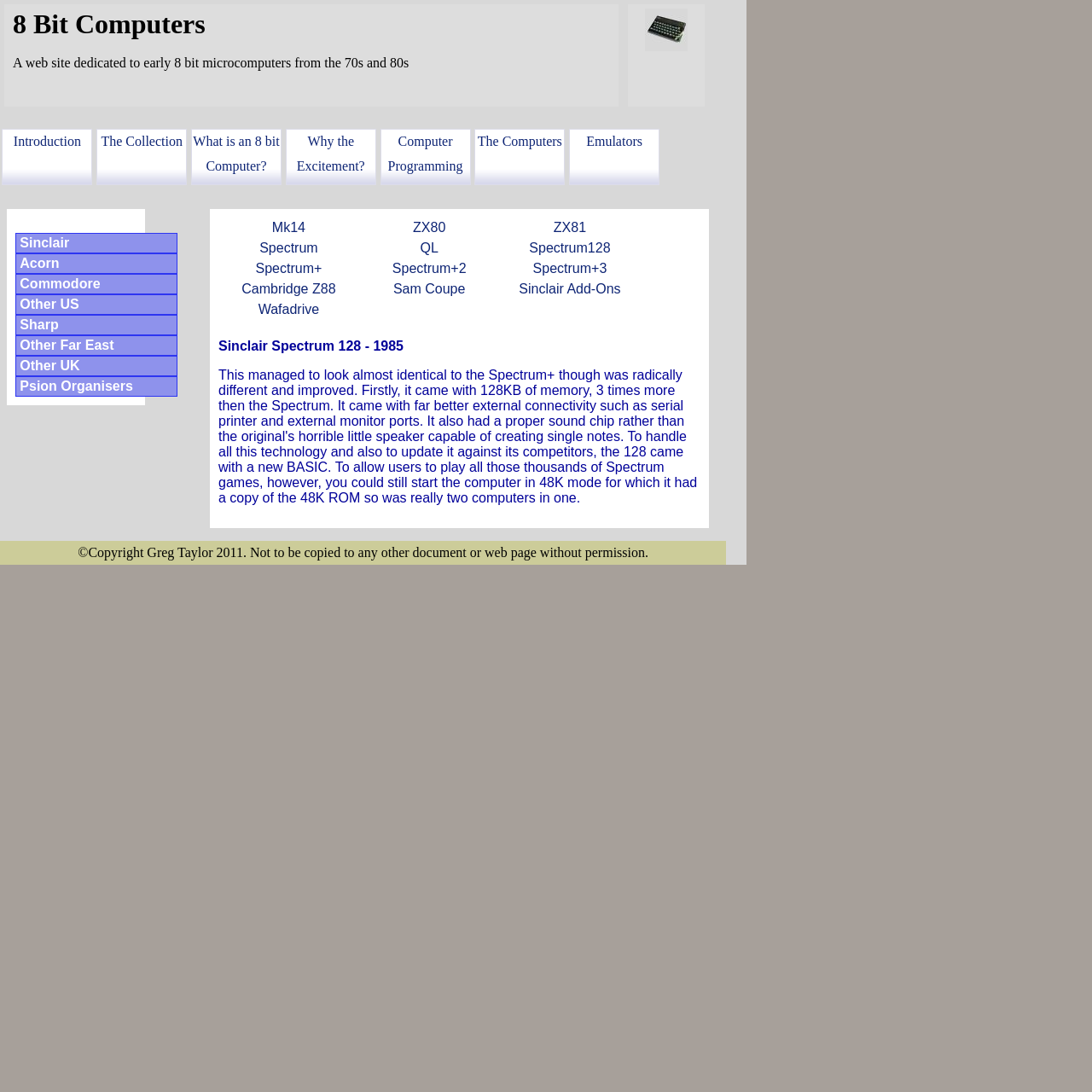Please find the bounding box coordinates of the element's region to be clicked to carry out this instruction: "Explore the Acorn section".

[0.014, 0.232, 0.163, 0.251]